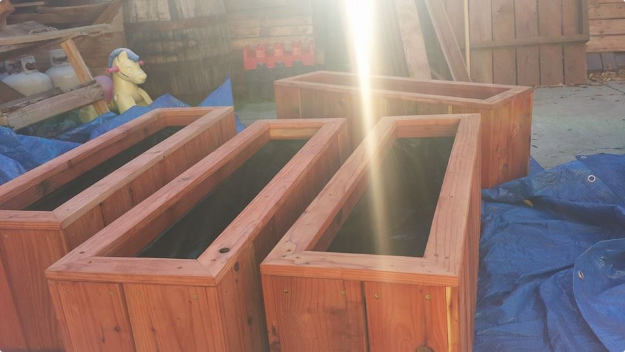What is the color of the tarp?
Please describe in detail the information shown in the image to answer the question.

The caption describes the scene where the planters are arranged on a blue tarp, which provides a contrasting background to the warm tone of the redwood planters.